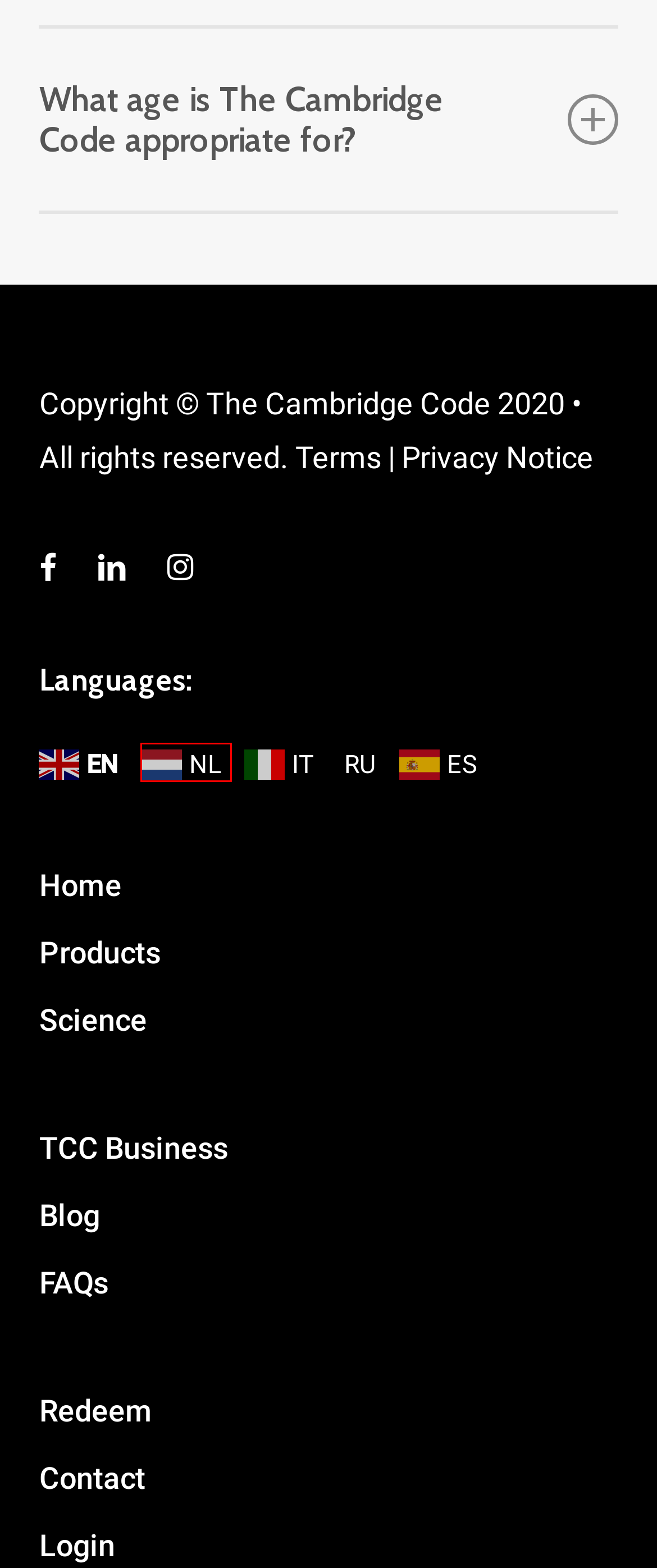Consider the screenshot of a webpage with a red bounding box around an element. Select the webpage description that best corresponds to the new page after clicking the element inside the red bounding box. Here are the candidates:
A. The Cambridge Code - improve your life and career
B. Een test. Drie rapporten. Beslis wat het beste bij u past!
C. Get your free TCC Life report - The Cambridge Code
D. Privacy Policy - The Cambridge Code
E. Unlock performance & potential with TTC Business
F. My account - The Cambridge Code
G. Frequently asked questions - The Cambridge Code
H. Un test. Tres informes. ¡Decide cuál es el adecuado para ti!

B